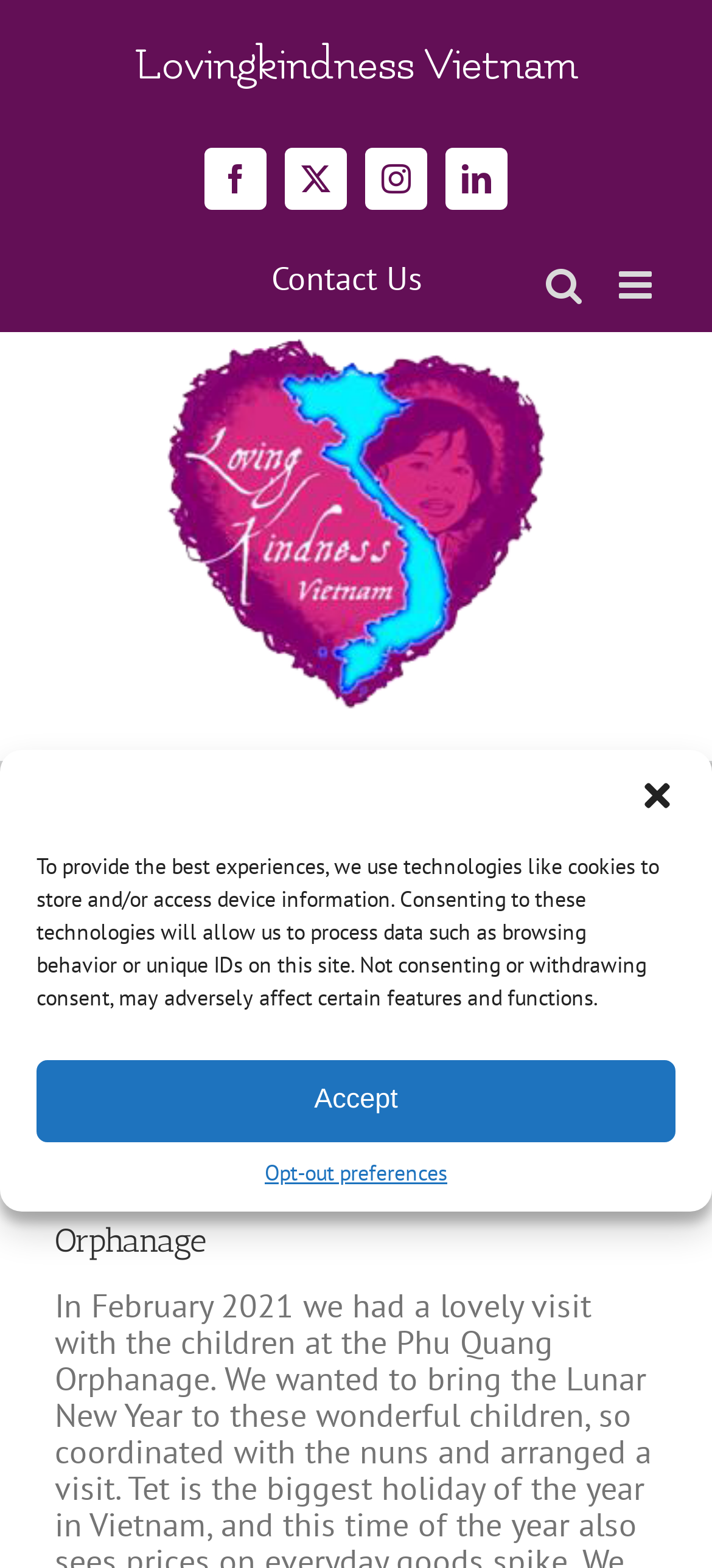Construct a comprehensive caption that outlines the webpage's structure and content.

The webpage is about "Lunar New Year Fun at the Phu Quang Orphanage" by Lovingkindness Vietnam. At the top left, there is a logo of Lovingkindness Vietnam, which is an image linked to the organization's homepage. Below the logo, there are social media links to Facebook, X, Instagram, and LinkedIn.

On the top right, there is a secondary navigation menu with a "Contact Us" link. Next to it, there is a toggle button to open the mobile menu and another toggle button to open the mobile search.

In the middle of the page, there is a page title bar with a heading that reads "Lunar New Year Fun at the Phu Quang Orphanage". Above the heading, there are links to navigate to the previous and next pages. Below the heading, there is a "Go to Top" link.

At the bottom of the page, there is a dialog box for managing cookie consent. The dialog box has a close button at the top right corner. Inside the dialog box, there is a static text explaining the use of cookies and technologies to store and access device information. There are two buttons, "Accept" and "Opt-out preferences", and a link to opt-out preferences.

Overall, the webpage has a simple layout with a focus on the page title and a prominent logo of Lovingkindness Vietnam.